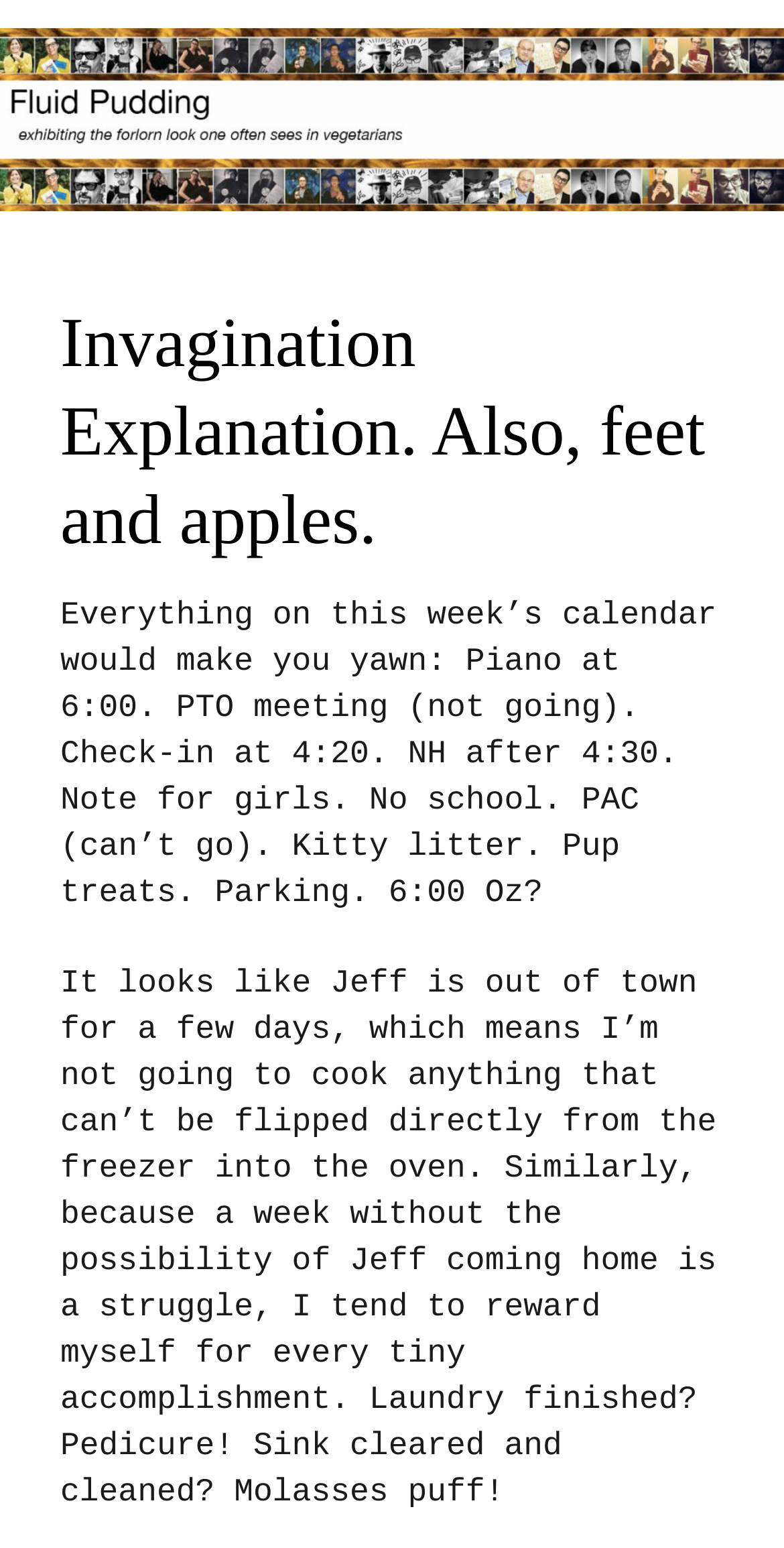Extract the bounding box coordinates of the UI element described by: "Fluid Pudding". The coordinates should include four float numbers ranging from 0 to 1, e.g., [left, top, right, bottom].

[0.0, 0.003, 0.462, 0.036]